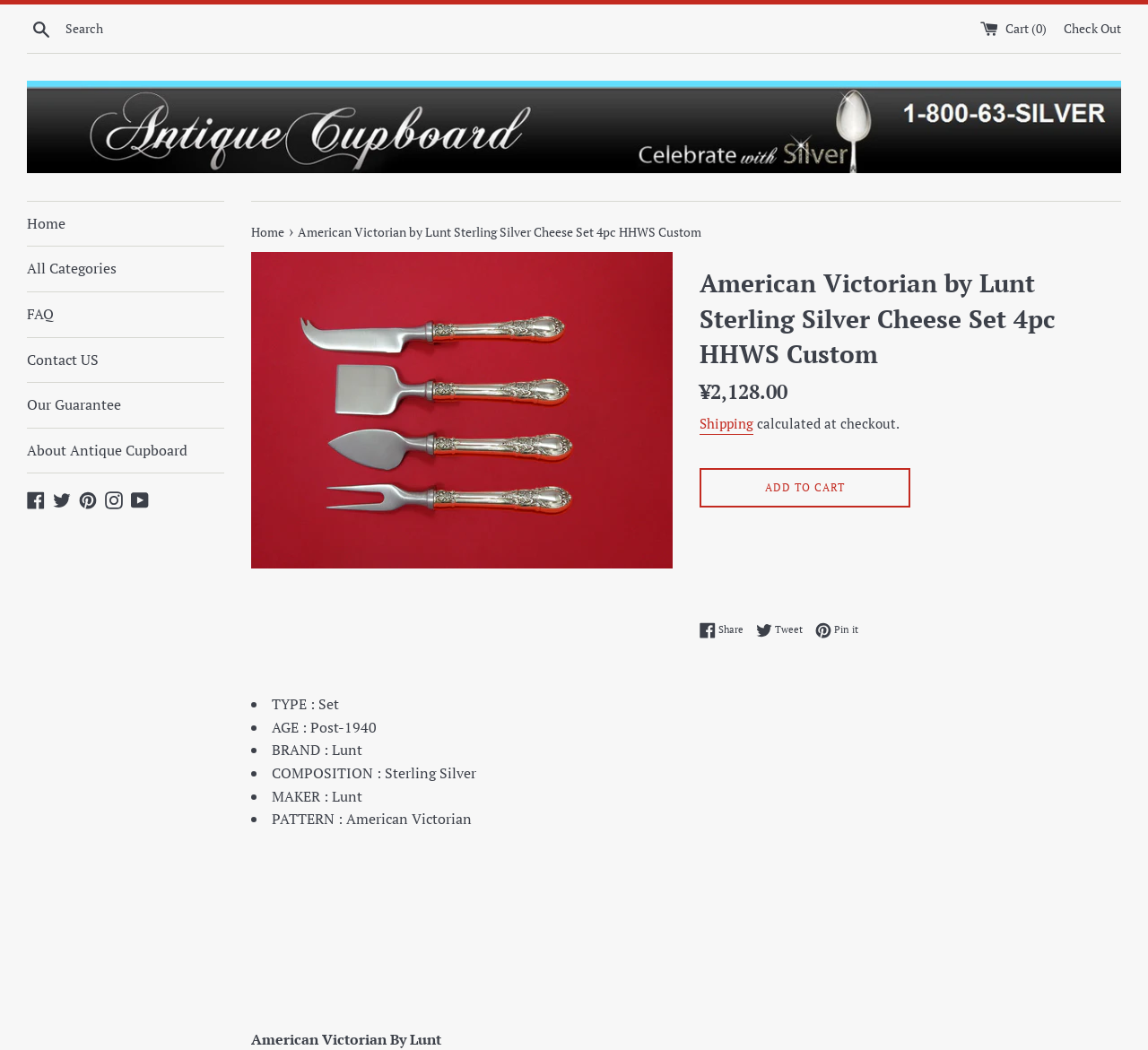Extract the bounding box of the UI element described as: "parent_node: Search aria-label="Search" name="q" placeholder="Search"".

[0.051, 0.012, 0.218, 0.044]